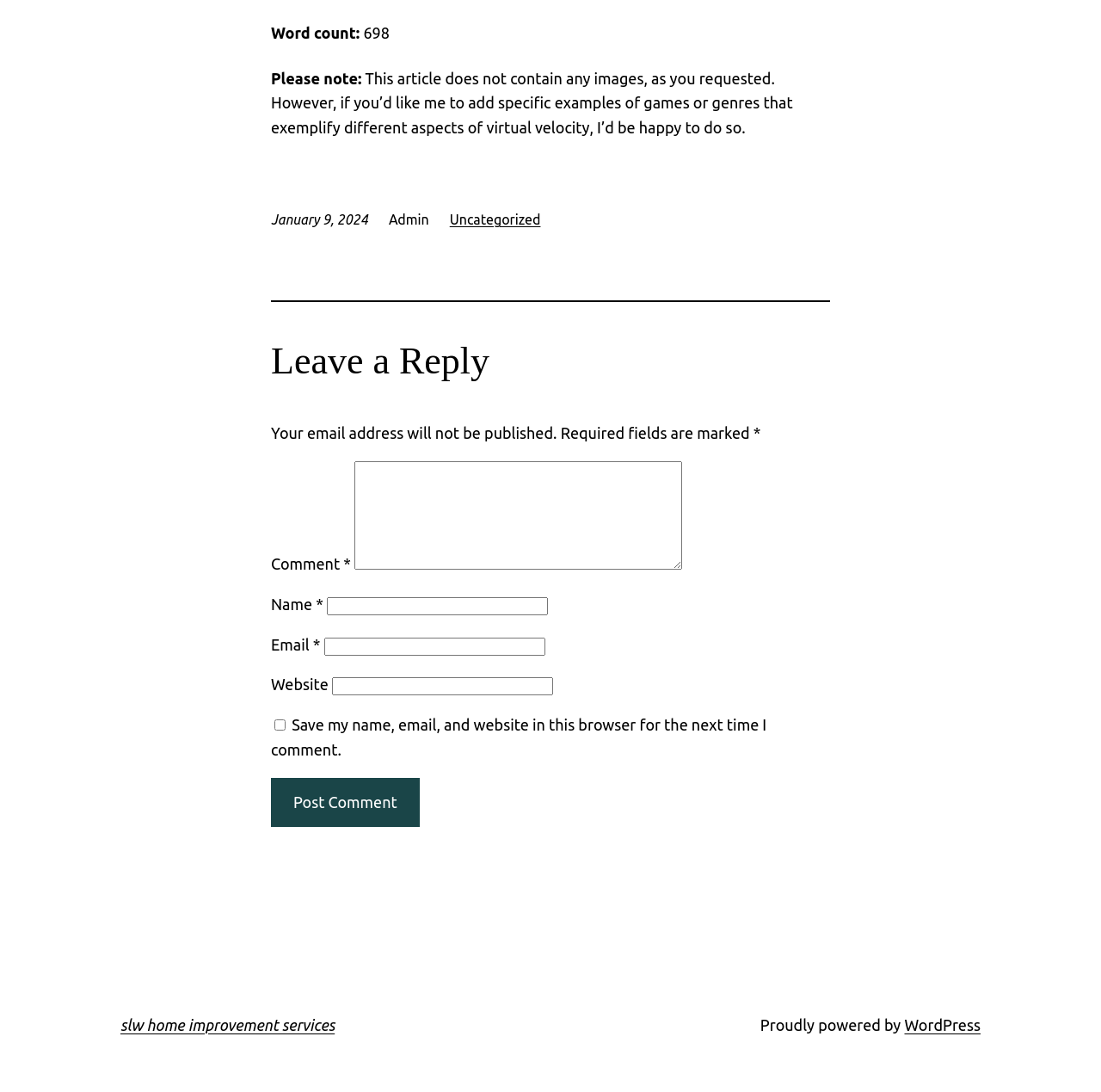Please pinpoint the bounding box coordinates for the region I should click to adhere to this instruction: "Leave a comment".

[0.246, 0.311, 0.754, 0.351]